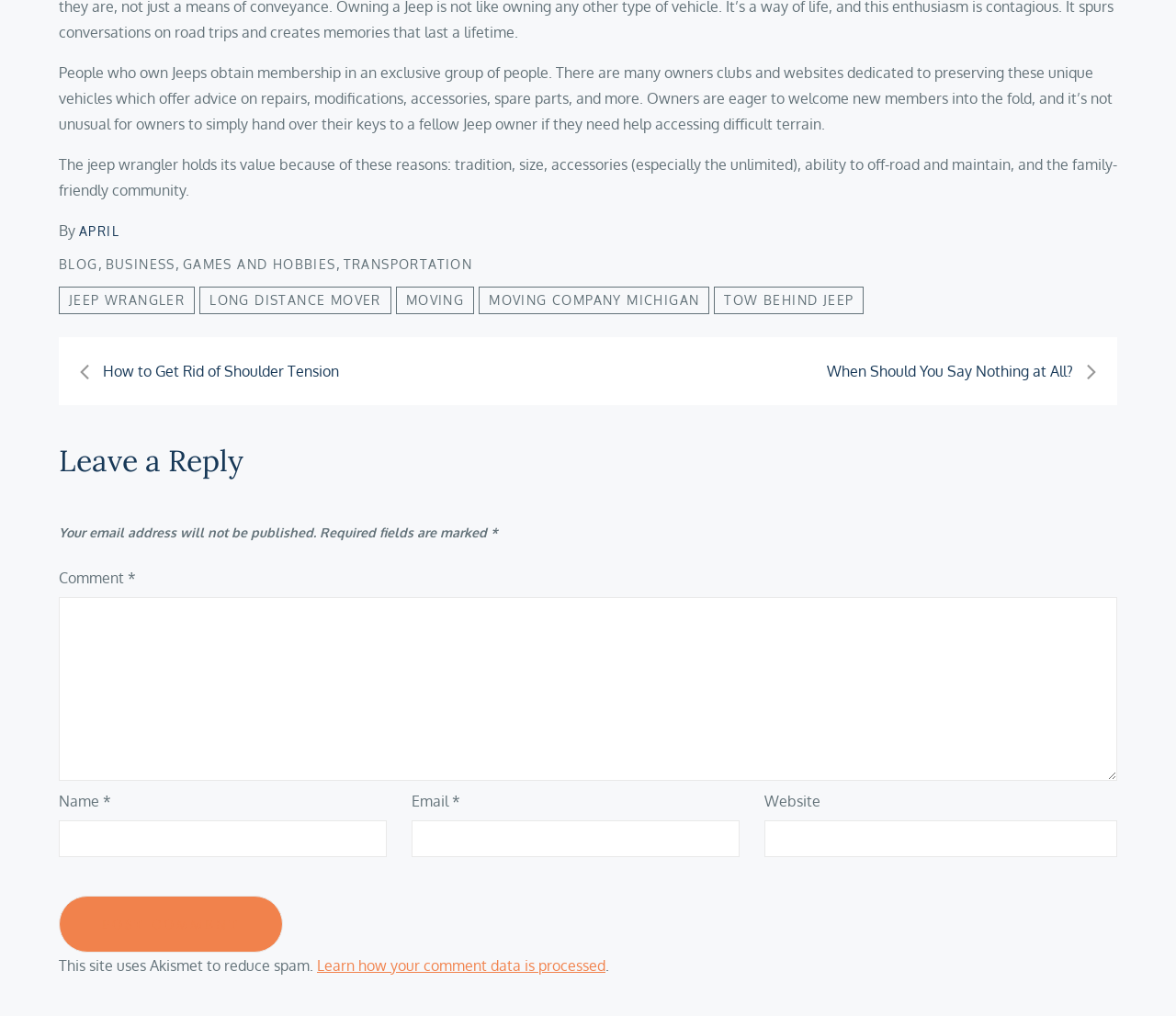What is the topic of the webpage?
Based on the screenshot, give a detailed explanation to answer the question.

The webpage appears to be discussing the Jeep Wrangler, as evident from the text 'The jeep wrangler holds its value because of these reasons...' and the link 'JEEP WRANGLER'.